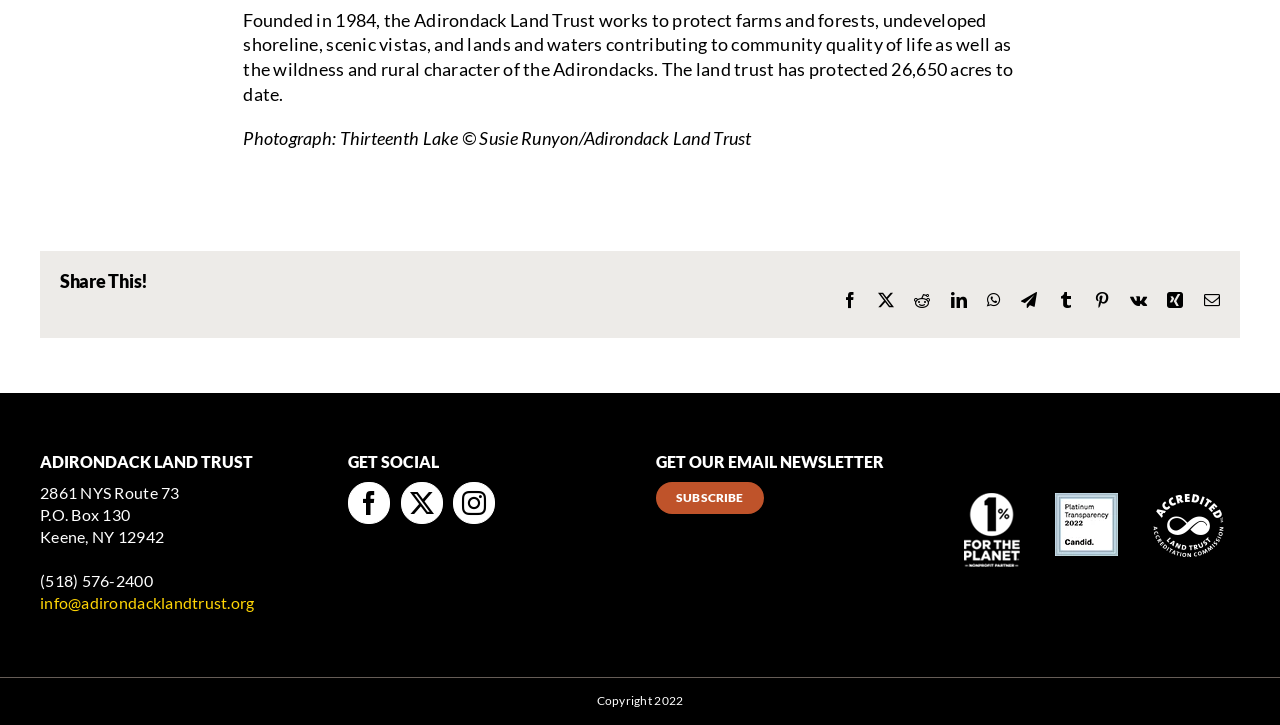What social media platforms can you find the organization on?
Answer the question with a thorough and detailed explanation.

In the 'GET SOCIAL' section, there are links to the organization's Facebook, Twitter, and Instagram profiles, indicating that they have a presence on these social media platforms.